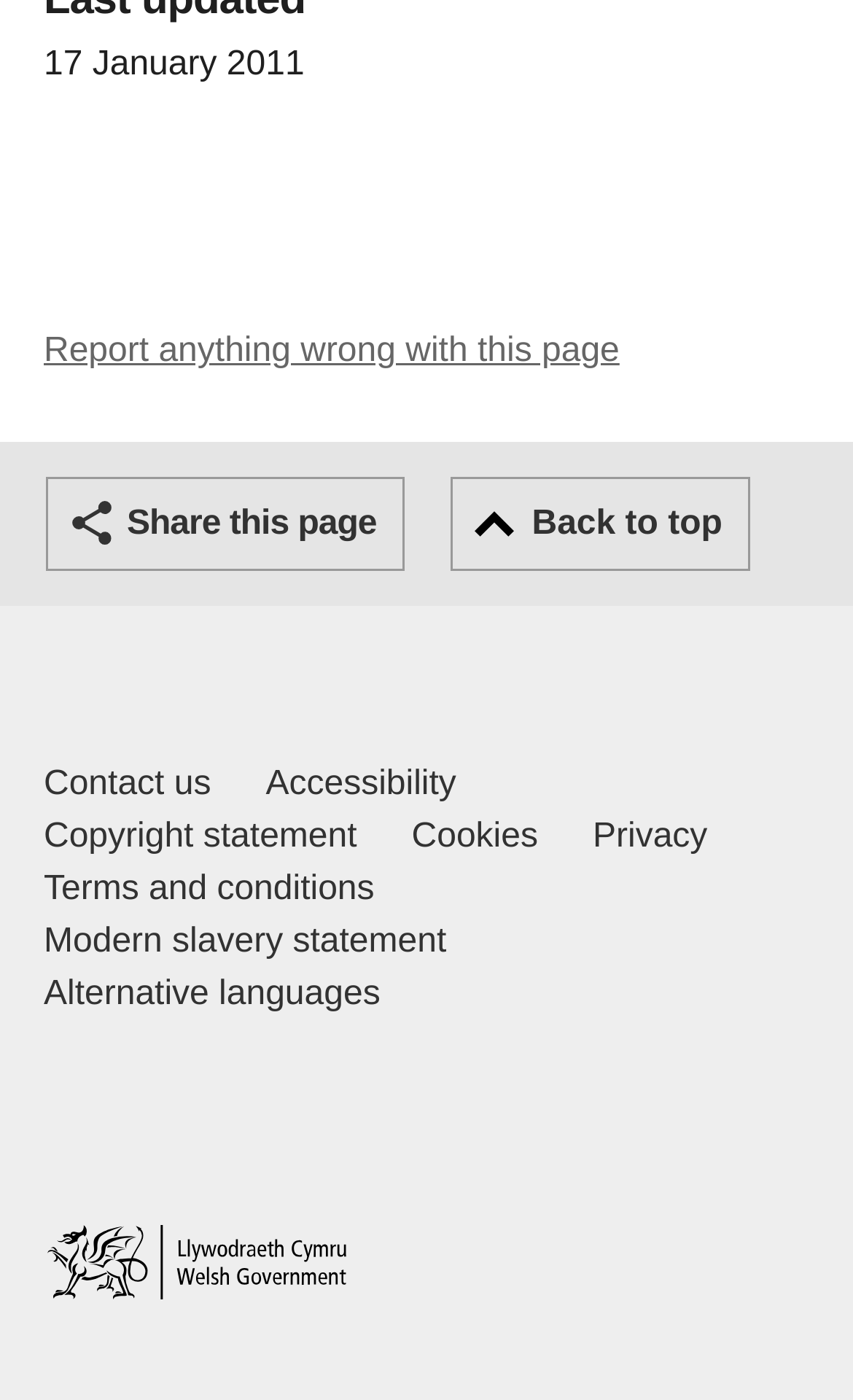Where is the 'Home' link located?
Refer to the image and provide a detailed answer to the question.

The 'Home' link is located in the footer section of the webpage, which is typically used to navigate back to the homepage of the website.